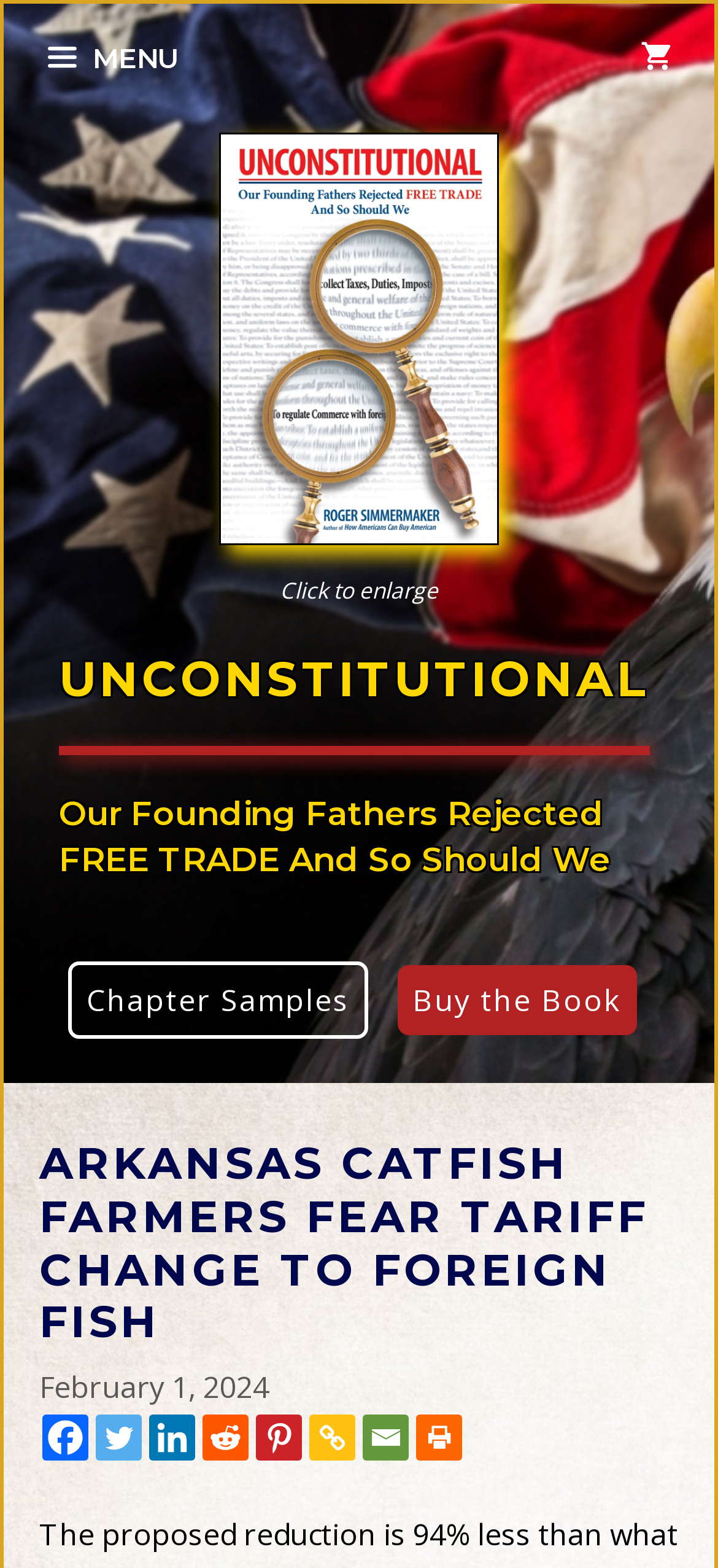Provide the bounding box coordinates in the format (top-left x, top-left y, bottom-right x, bottom-right y). All values are floating point numbers between 0 and 1. Determine the bounding box coordinate of the UI element described as: aria-label="Copy Link" title="Copy Link"

[0.432, 0.902, 0.496, 0.932]